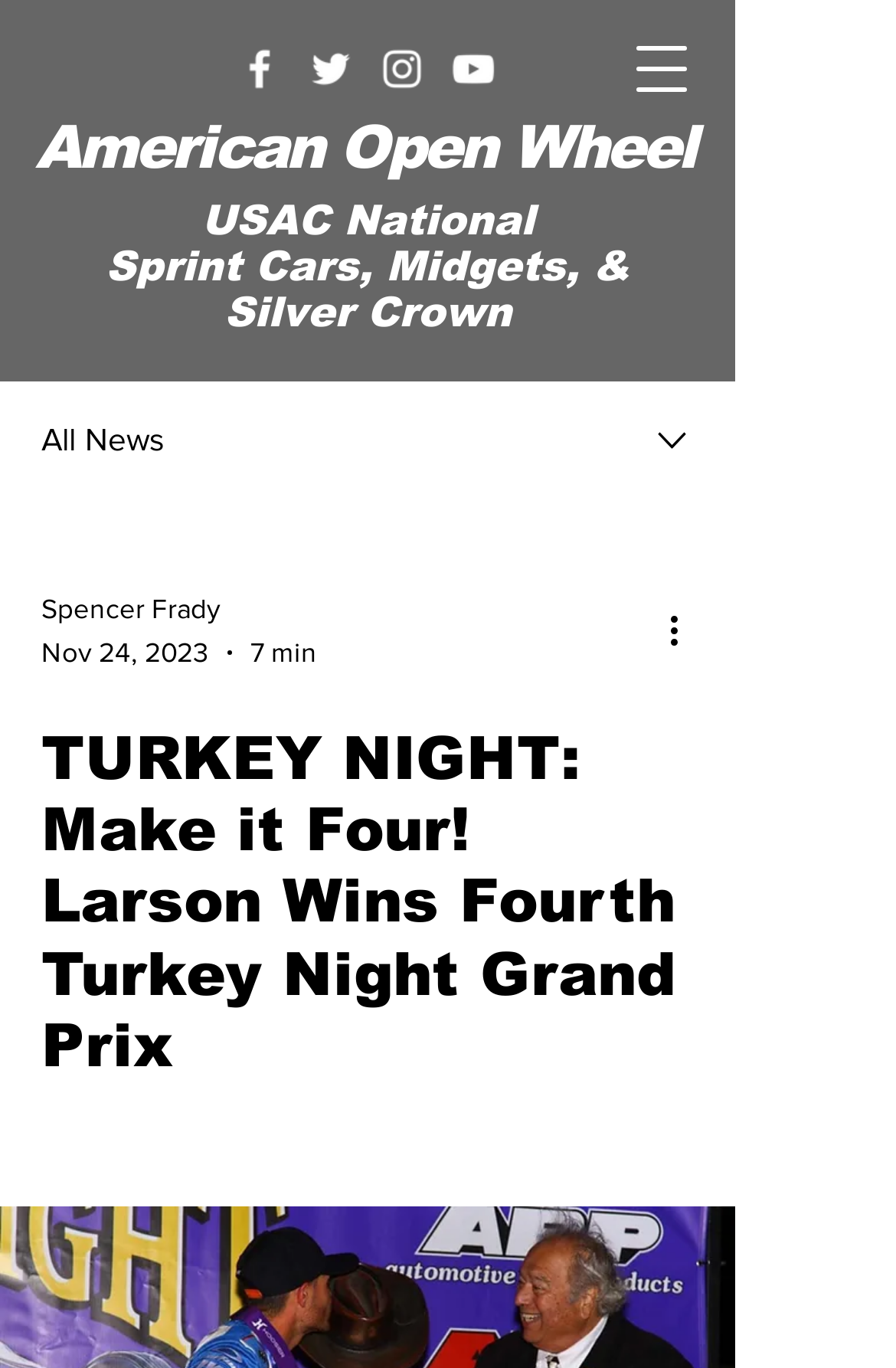Highlight the bounding box coordinates of the element that should be clicked to carry out the following instruction: "More actions". The coordinates must be given as four float numbers ranging from 0 to 1, i.e., [left, top, right, bottom].

[0.738, 0.44, 0.8, 0.48]